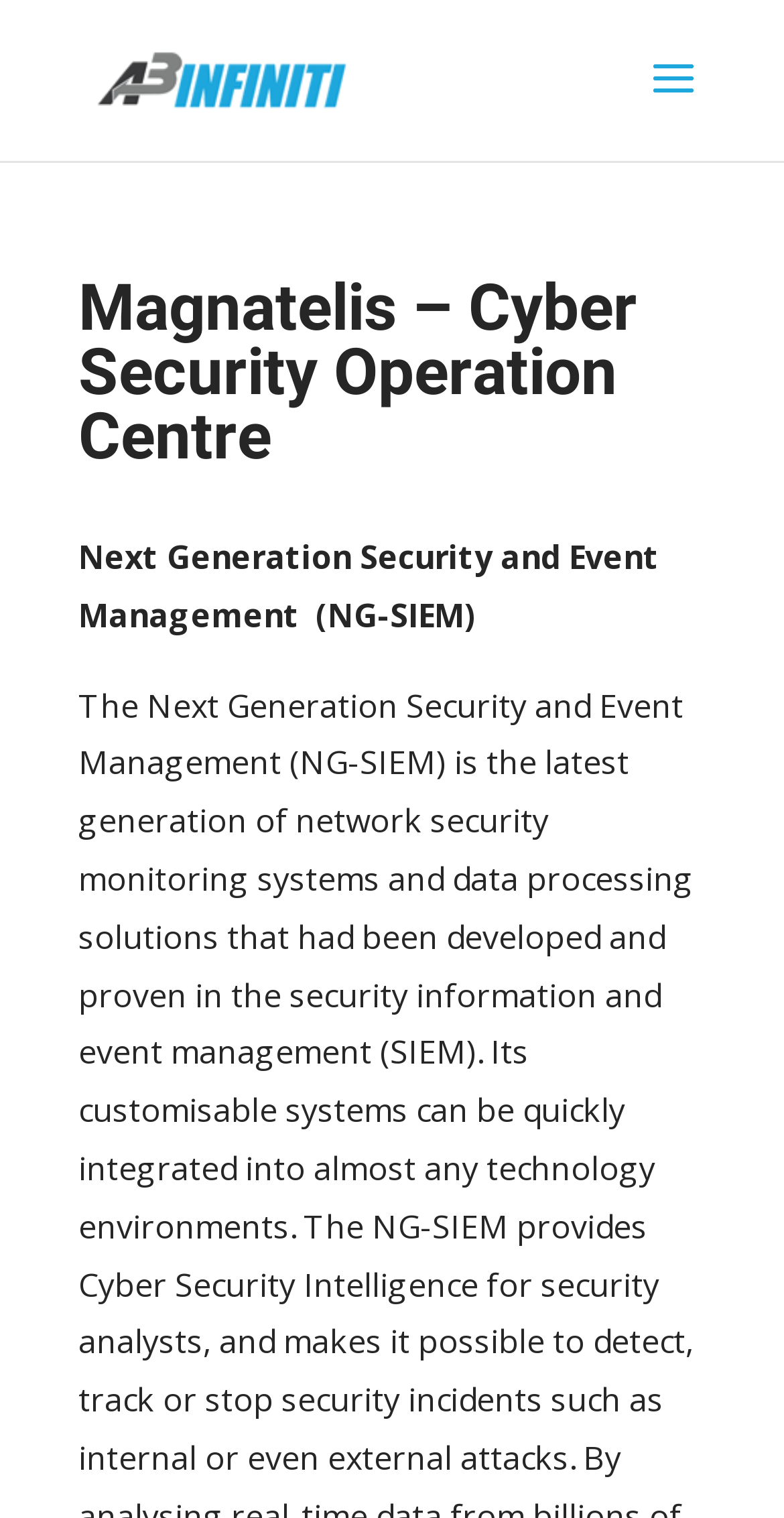Predict the bounding box coordinates of the UI element that matches this description: "alt="A3 Infiniti"". The coordinates should be in the format [left, top, right, bottom] with each value between 0 and 1.

[0.11, 0.039, 0.479, 0.064]